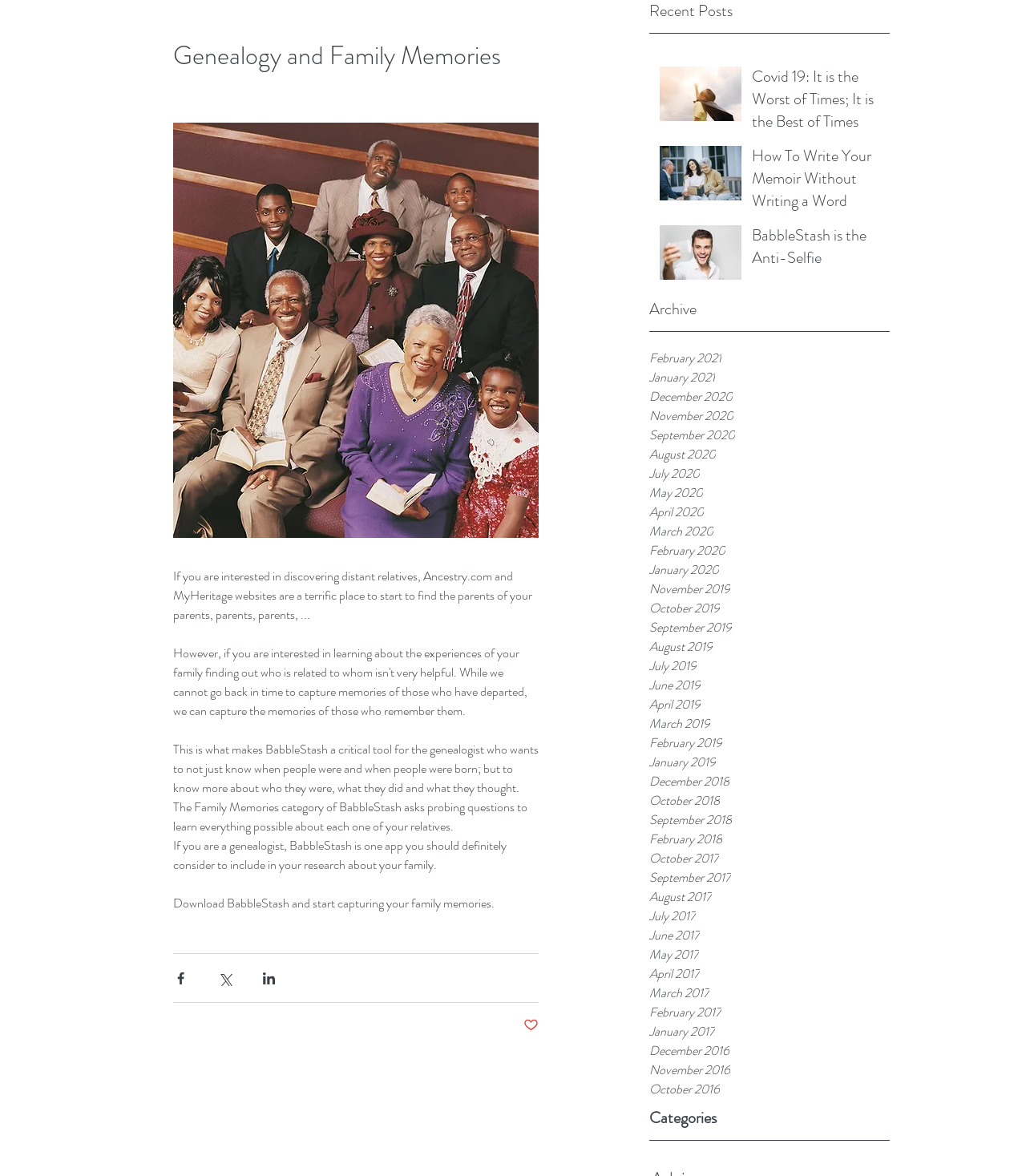For the element described, predict the bounding box coordinates as (top-left x, top-left y, bottom-right x, bottom-right y). All values should be between 0 and 1. Element description: BabbleStash is the Anti-Selfie

[0.733, 0.191, 0.858, 0.234]